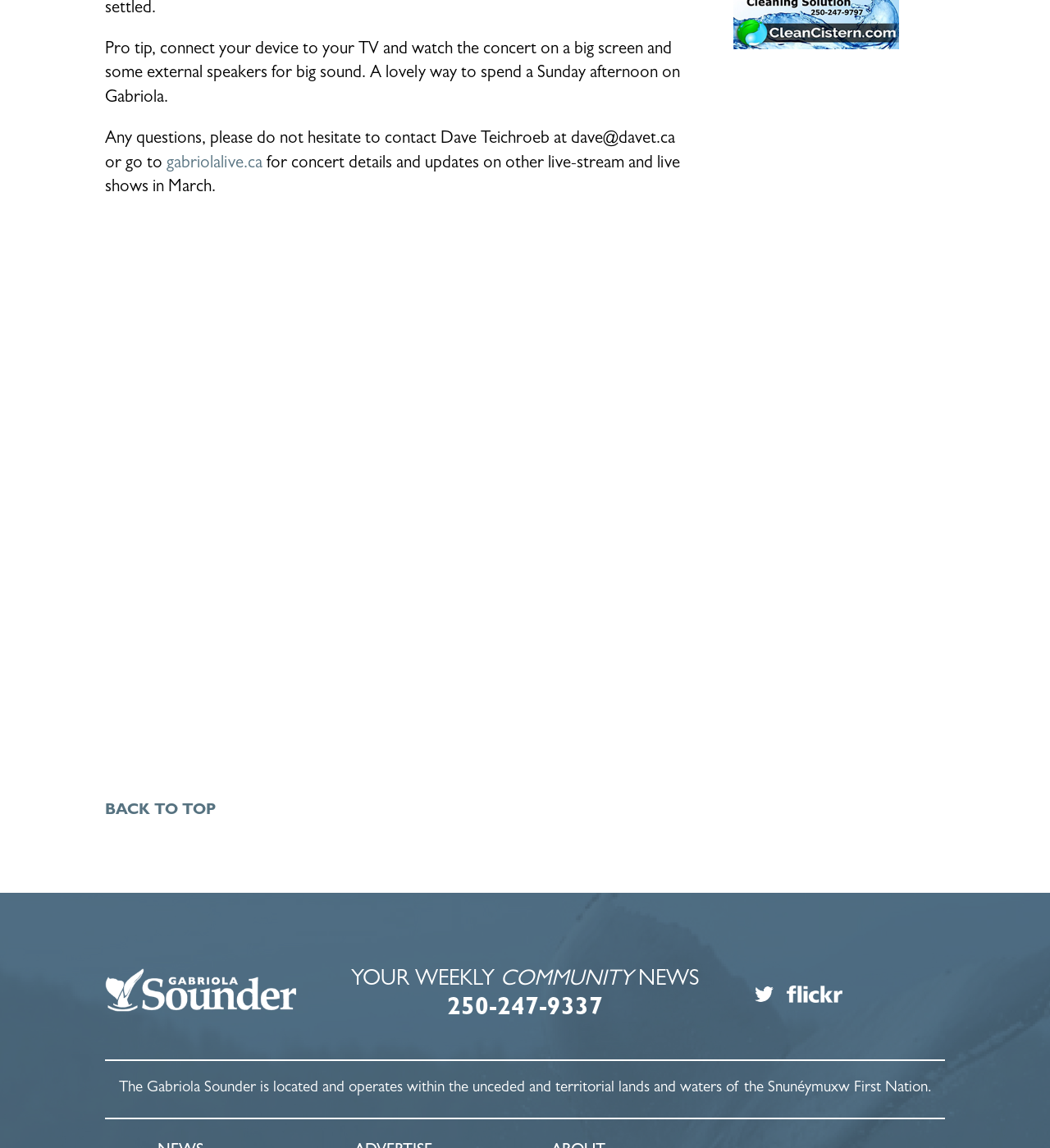Identify the bounding box for the described UI element. Provide the coordinates in (top-left x, top-left y, bottom-right x, bottom-right y) format with values ranging from 0 to 1: BACK TO TOP

[0.1, 0.7, 0.205, 0.713]